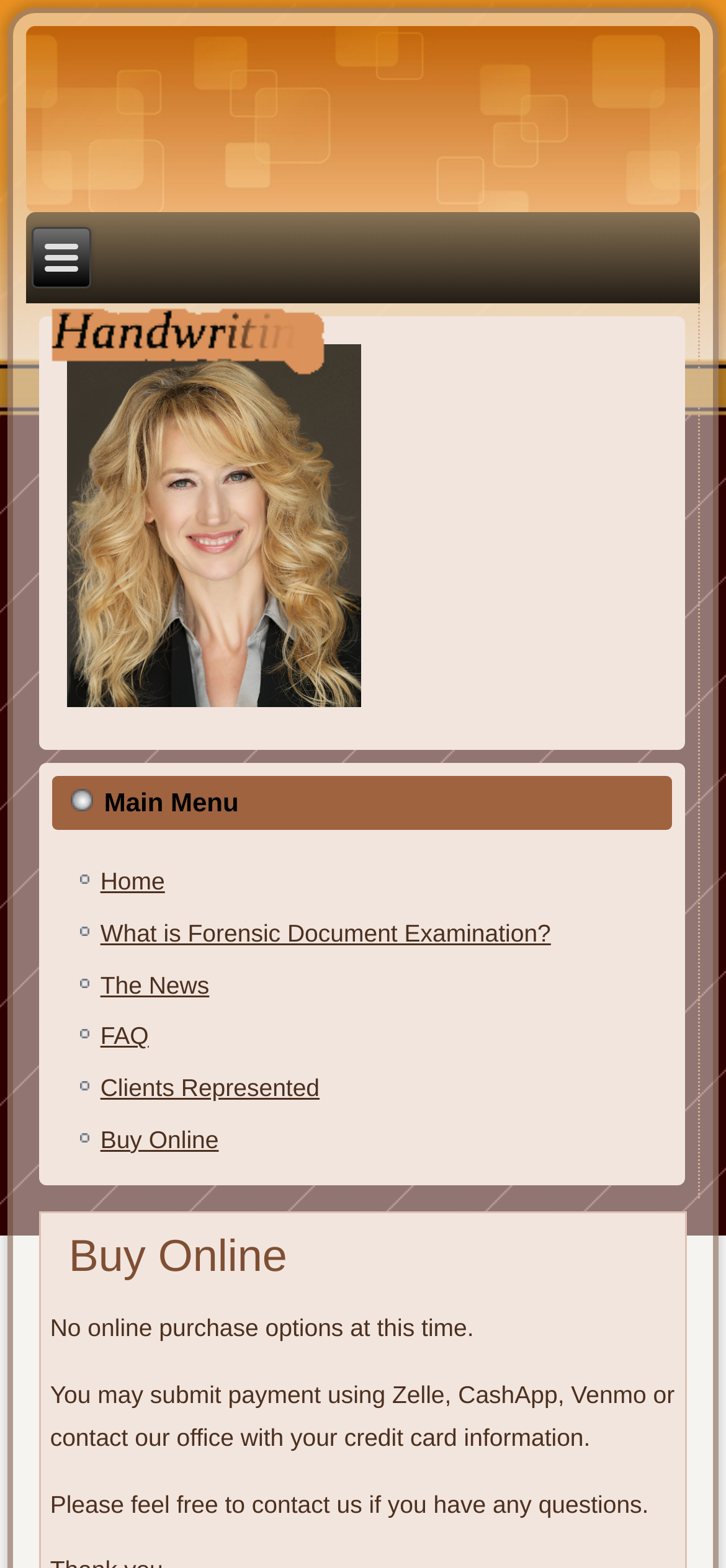From the webpage screenshot, predict the bounding box coordinates (top-left x, top-left y, bottom-right x, bottom-right y) for the UI element described here: What is Forensic Document Examination?

[0.138, 0.586, 0.759, 0.604]